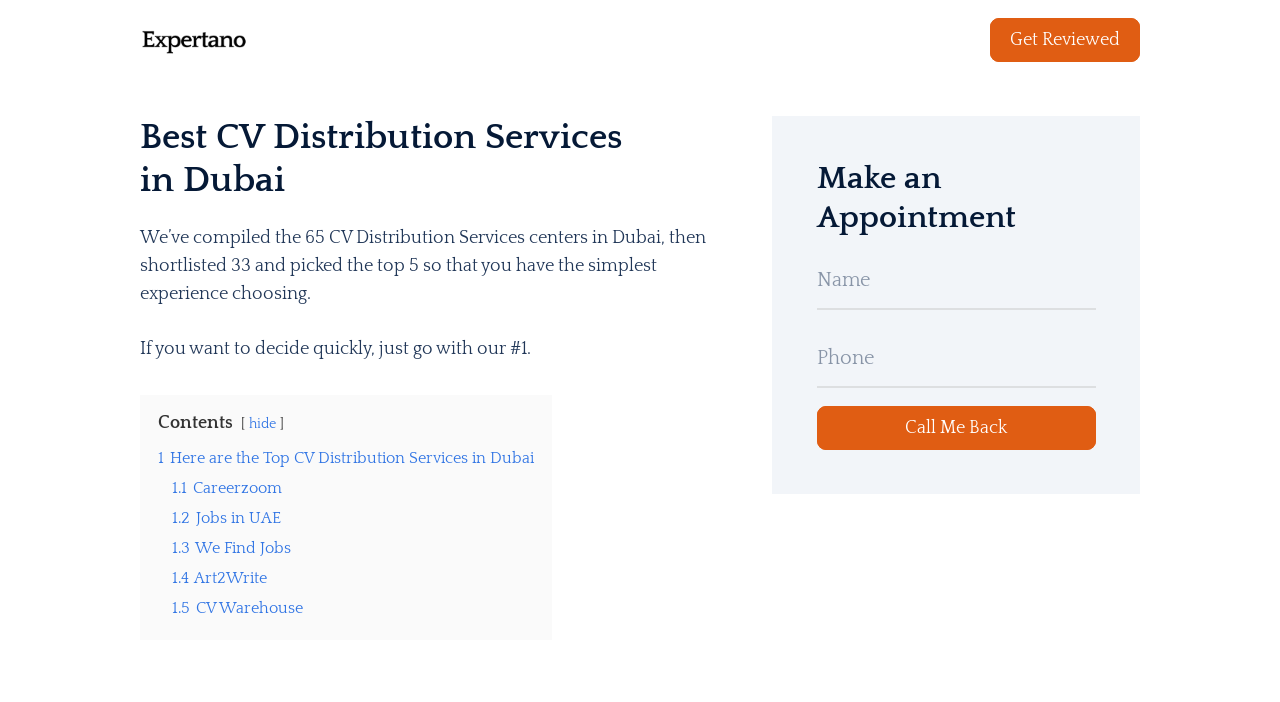Please determine the bounding box coordinates of the section I need to click to accomplish this instruction: "Click on Get Reviewed".

[0.774, 0.026, 0.891, 0.088]